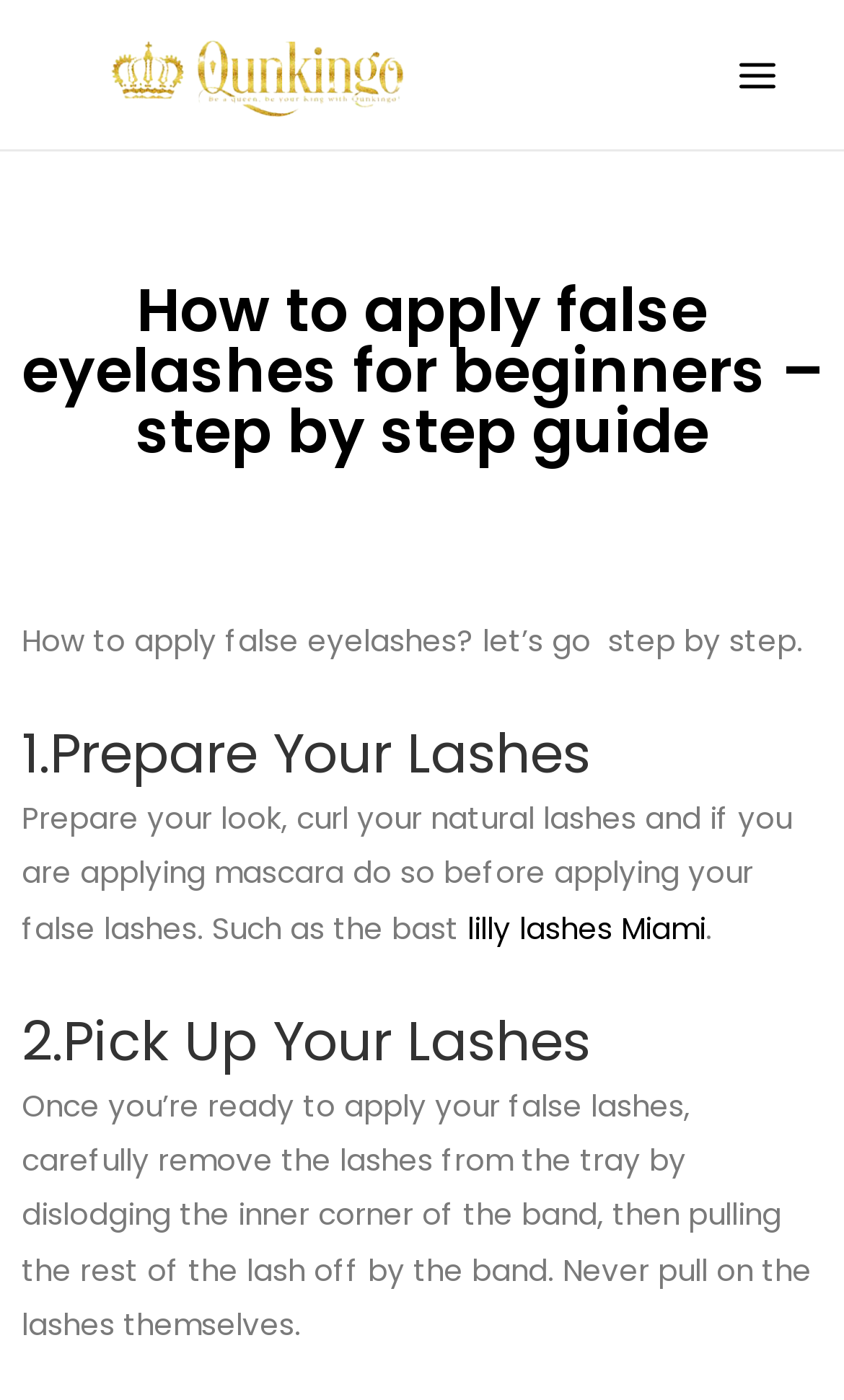Please provide the main heading of the webpage content.

How to apply false eyelashes for beginners – step by step guide